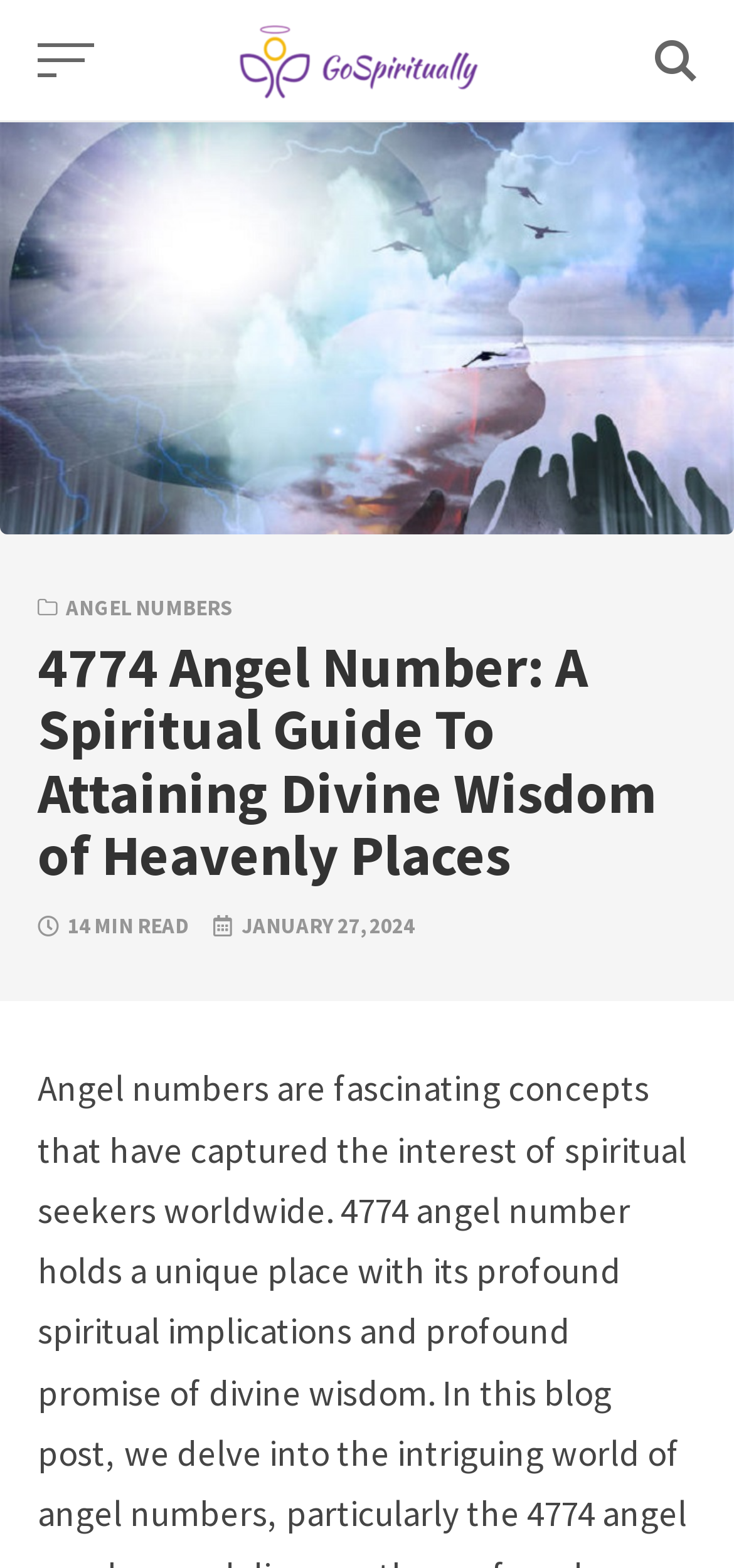Identify and extract the heading text of the webpage.

4774 Angel Number: A Spiritual Guide To Attaining Divine Wisdom of Heavenly Places